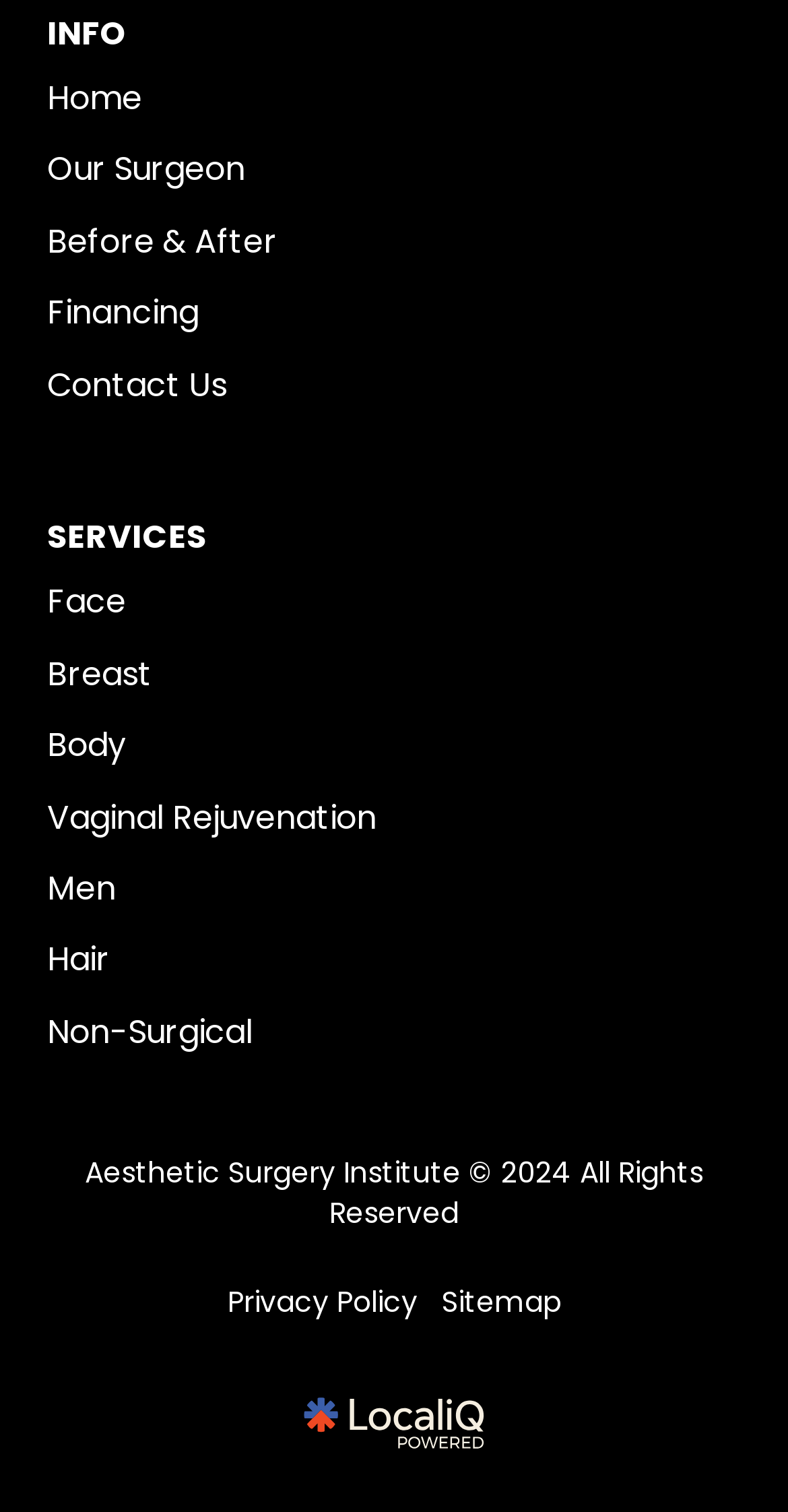Respond with a single word or short phrase to the following question: 
What is the first menu item?

Home